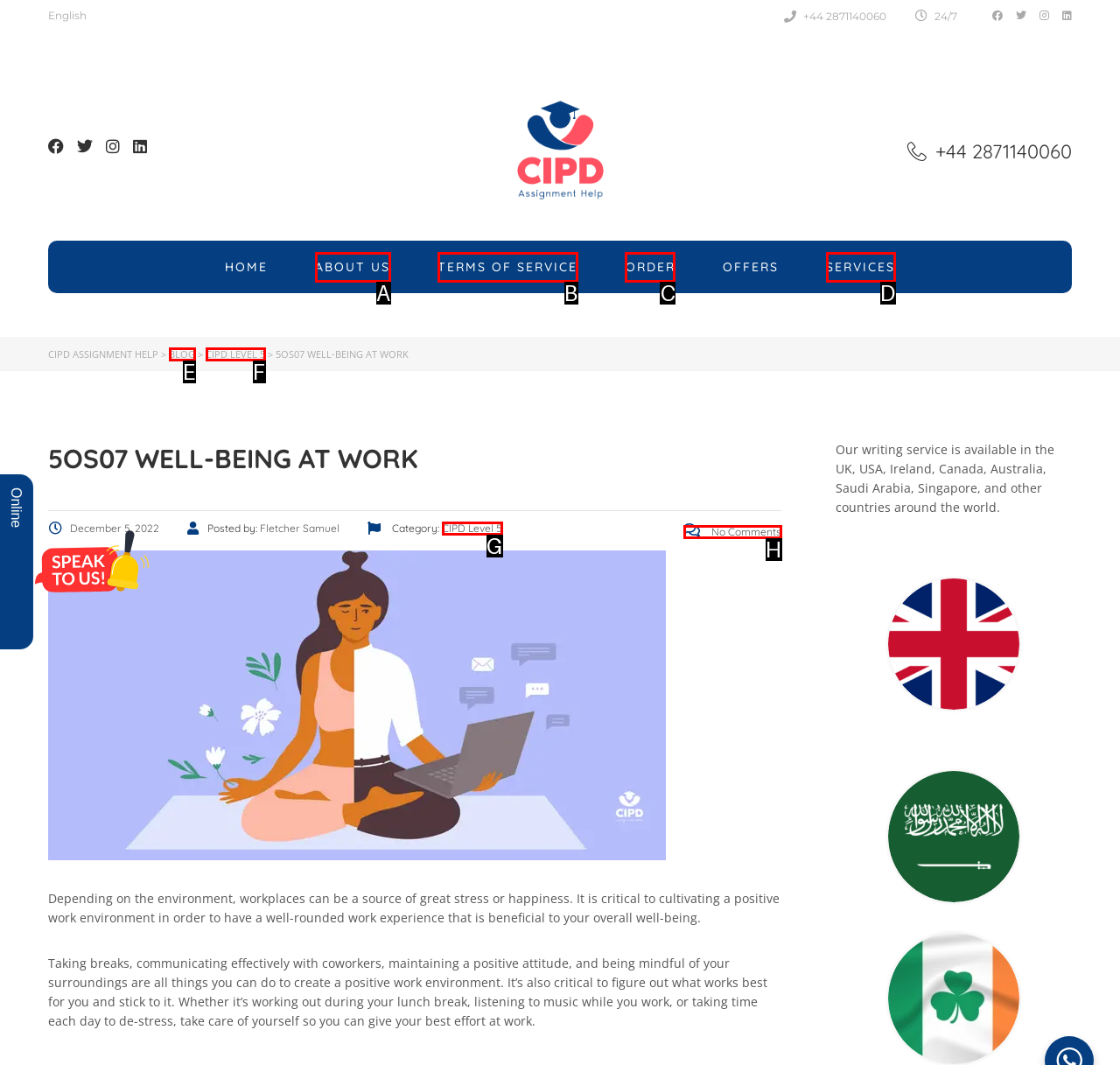Identify the HTML element that best matches the description: About Us. Provide your answer by selecting the corresponding letter from the given options.

A